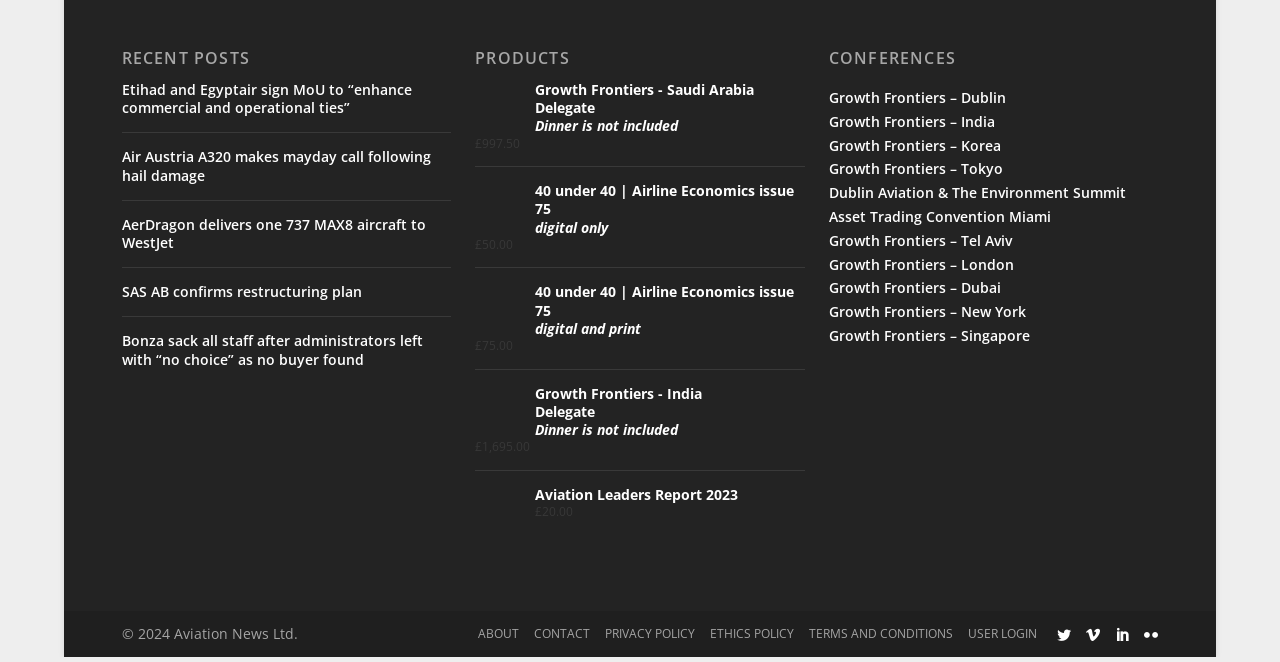Please find the bounding box coordinates of the element's region to be clicked to carry out this instruction: "Login to user account".

[0.757, 0.787, 0.81, 0.813]